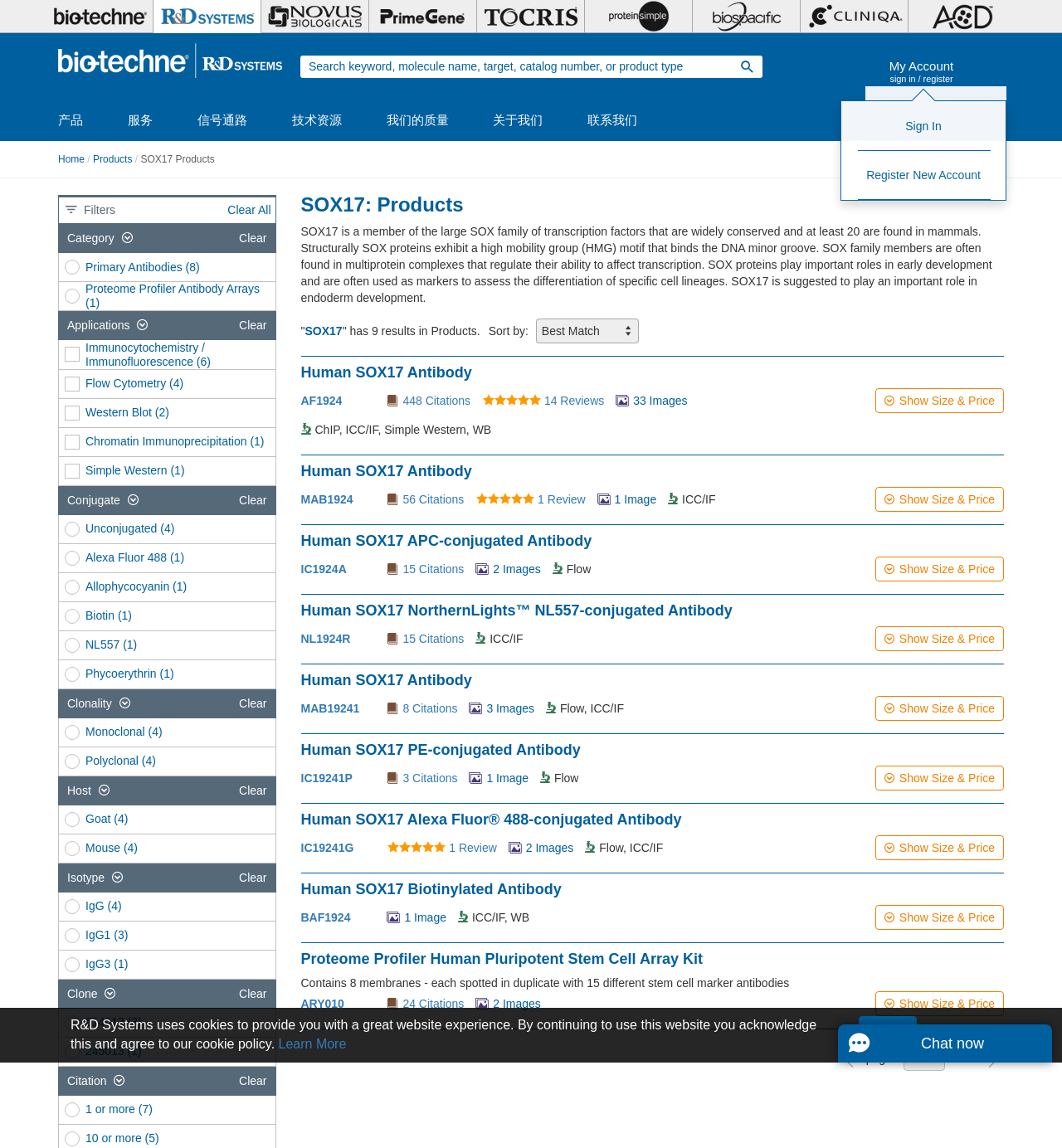Point out the bounding box coordinates of the section to click in order to follow this instruction: "View products in the category Primary Antibodies".

[0.055, 0.22, 0.259, 0.244]